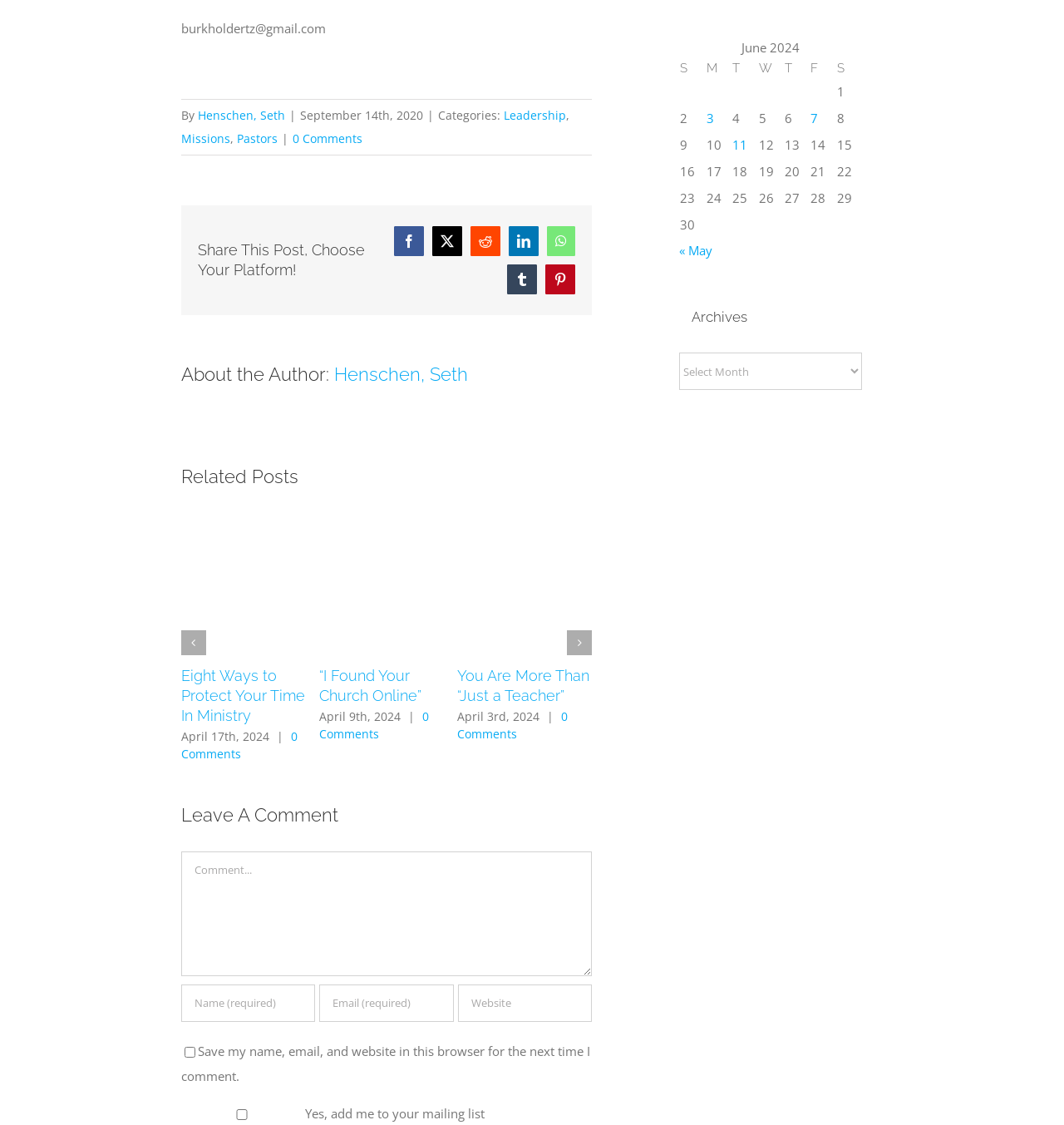Please identify the bounding box coordinates of the clickable region that I should interact with to perform the following instruction: "Read the post by Henschen, Seth". The coordinates should be expressed as four float numbers between 0 and 1, i.e., [left, top, right, bottom].

[0.186, 0.095, 0.268, 0.109]